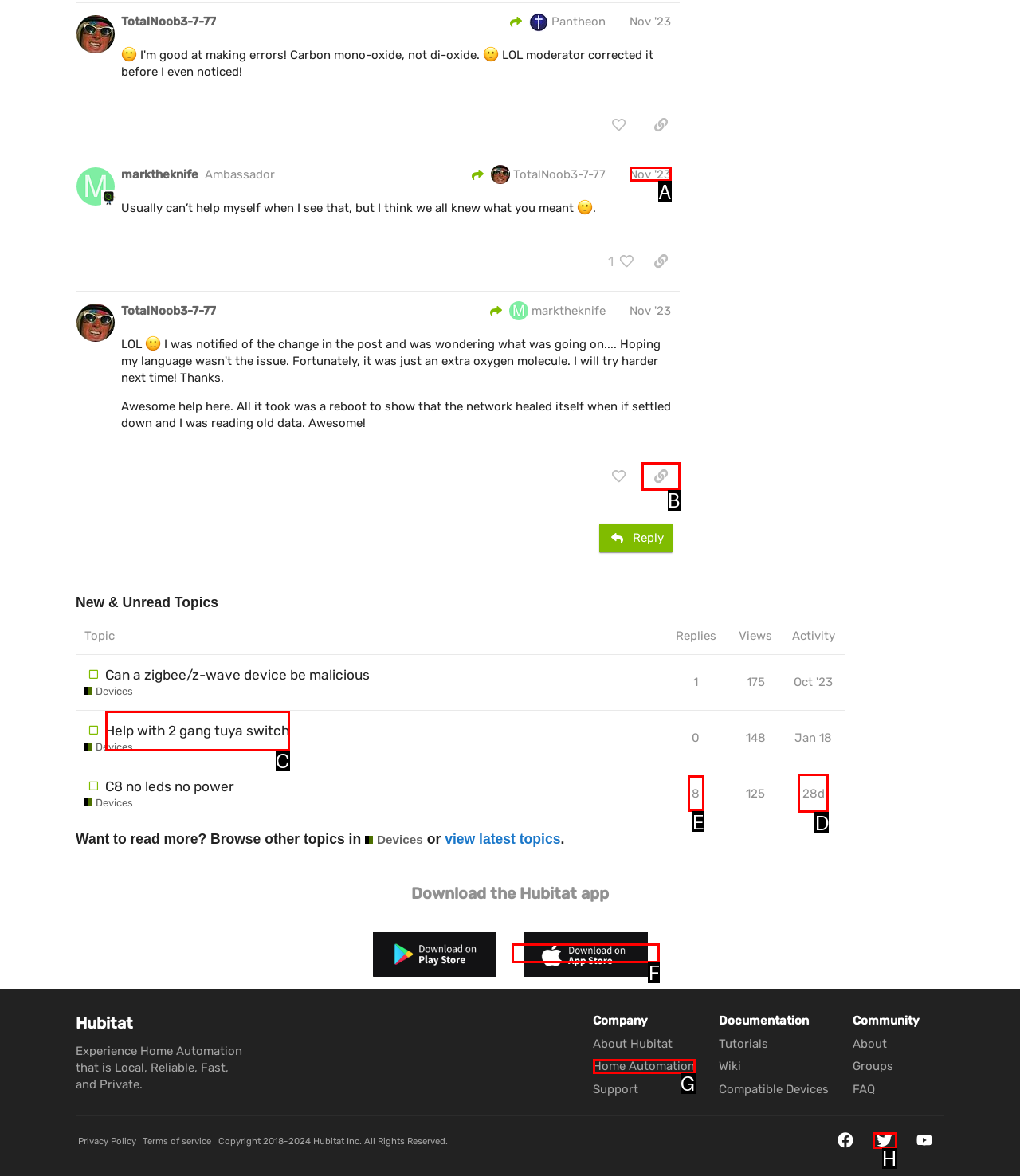Identify the HTML element that corresponds to the following description: Home Automation. Provide the letter of the correct option from the presented choices.

G